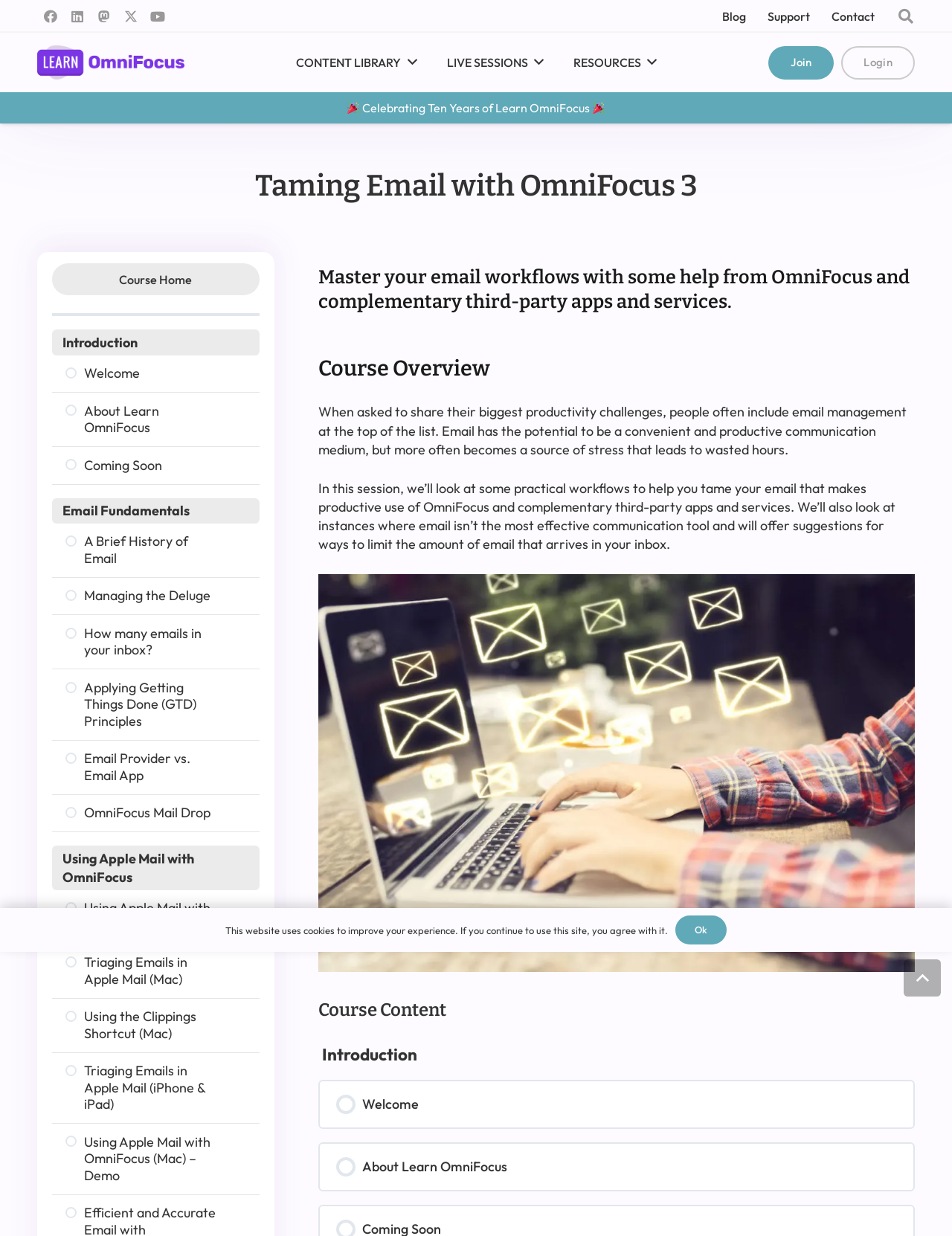Summarize the contents and layout of the webpage in detail.

This webpage is about "Taming Email with OmniFocus 3" and appears to be a course overview page. At the top, there are social media links to Facebook, LinkedIn, Mastodon, Twitter, and YouTube, followed by a logo link to the Learn OmniFocus website. On the right side, there are links to the blog, support, and contact pages.

Below the social media links, there is a search bar with a close button. The main content area is divided into sections. The first section has a heading "Master your email workflows with some help from OmniFocus and complementary third-party apps and services" and a subheading "Course Overview". This section describes the challenges of email management and the goals of the course.

The next section has a figure with an image related to the course topic. Below that, there is a section with a heading "Course Content" and several links to different topics, including "Introduction", "Email Fundamentals", "Using Apple Mail with OmniFocus", and others.

On the left side, there is a navigation menu with links to "Course Home", "Welcome", "About Learn OmniFocus", and other topics. At the bottom of the page, there is a button to go back to the top and a notification about the website using cookies.